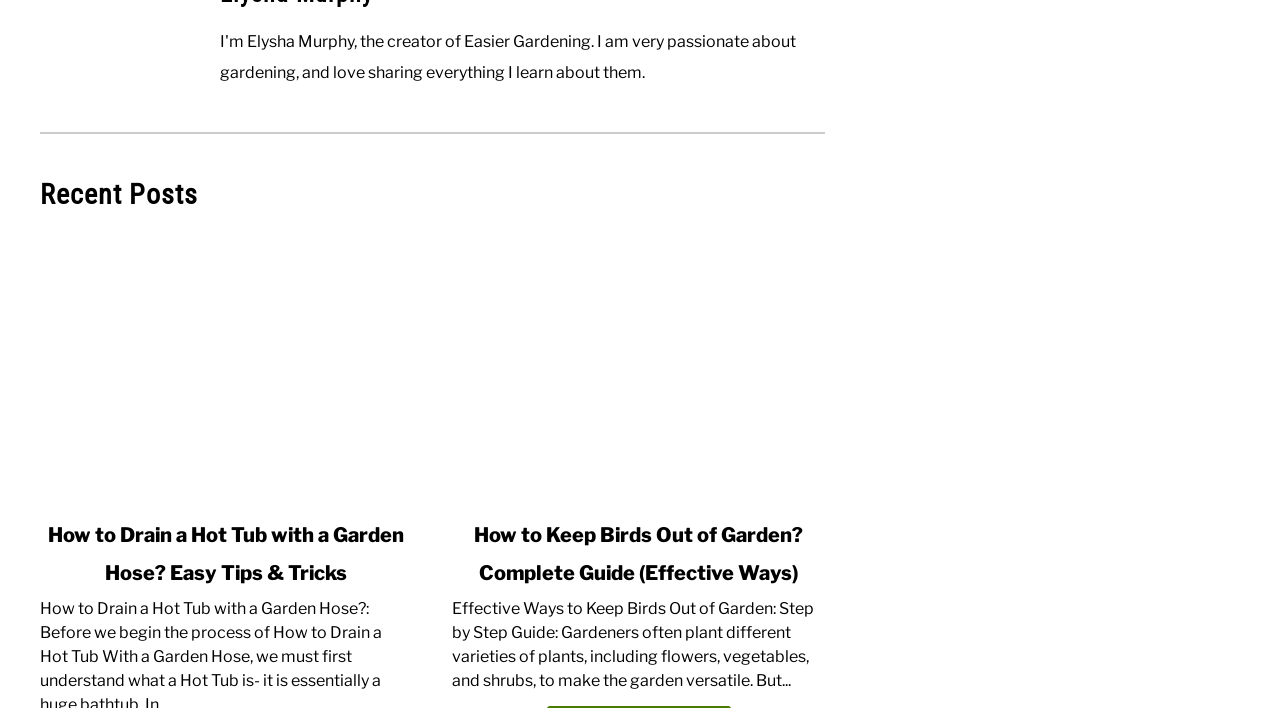Is there a way to access the full content of the first post?
Provide a comprehensive and detailed answer to the question.

I noticed that there is a link element with the text 'How to Drain a Hot Tub with a Garden Hose? Easy Tips & Tricks' under the 'Recent Posts' heading. This link likely leads to the full content of the first post.